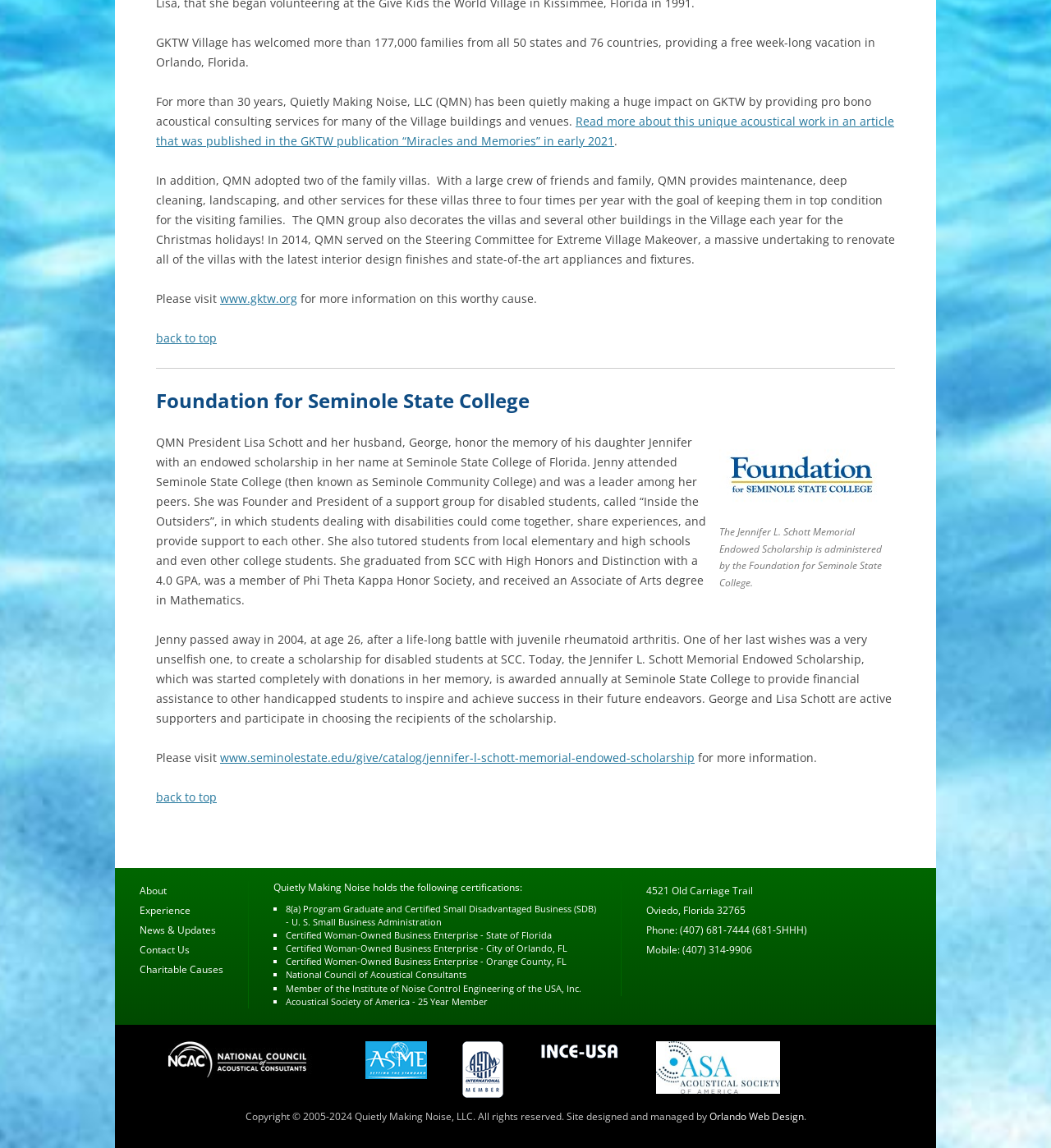Please indicate the bounding box coordinates of the element's region to be clicked to achieve the instruction: "Learn more about the Jennifer L. Schott Memorial Endowed Scholarship". Provide the coordinates as four float numbers between 0 and 1, i.e., [left, top, right, bottom].

[0.209, 0.653, 0.661, 0.667]